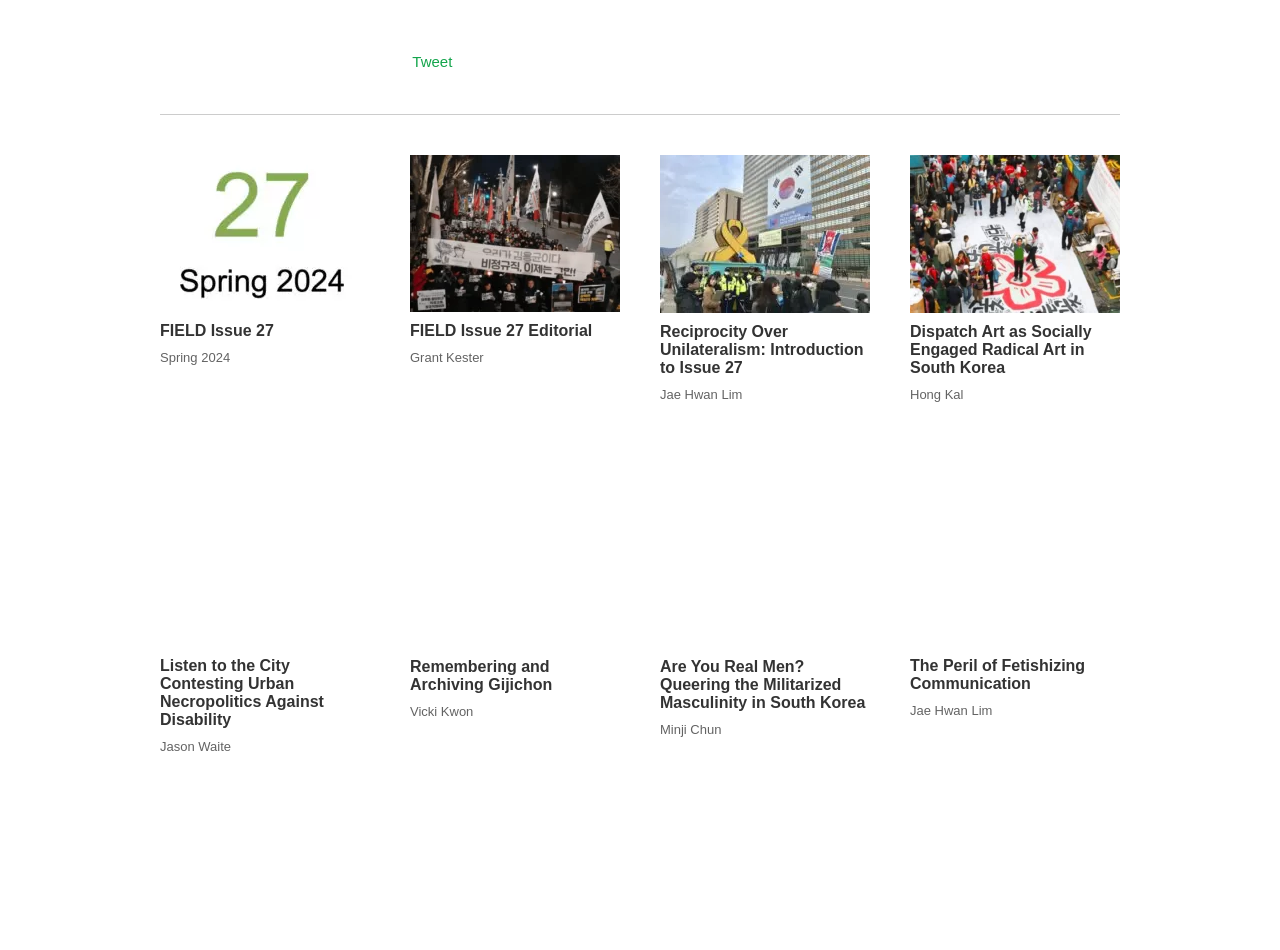What is the season mentioned in the second article?
Using the image as a reference, answer with just one word or a short phrase.

Spring